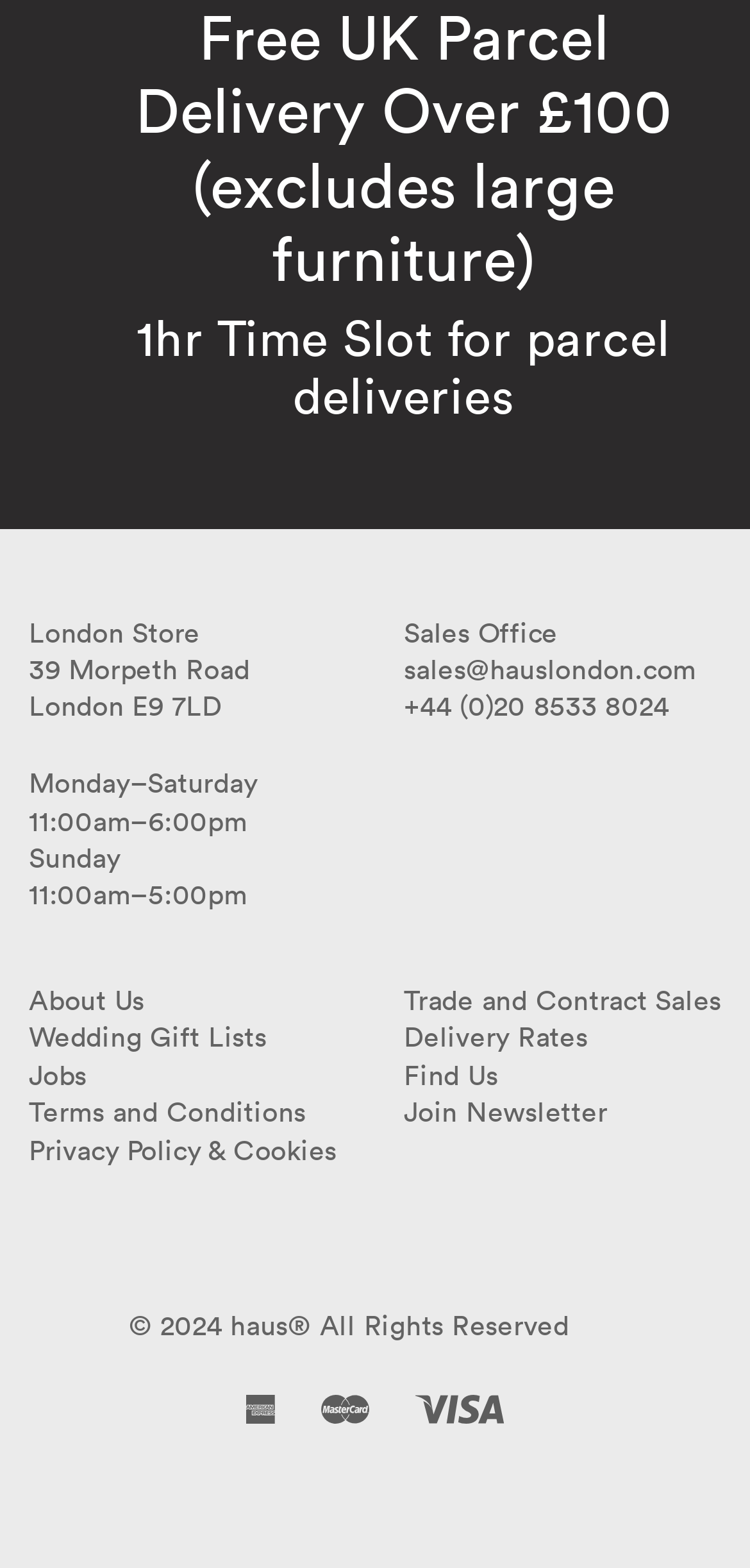Provide a brief response to the question below using one word or phrase:
What are the store's opening hours on Sundays?

11:00am–5:00pm